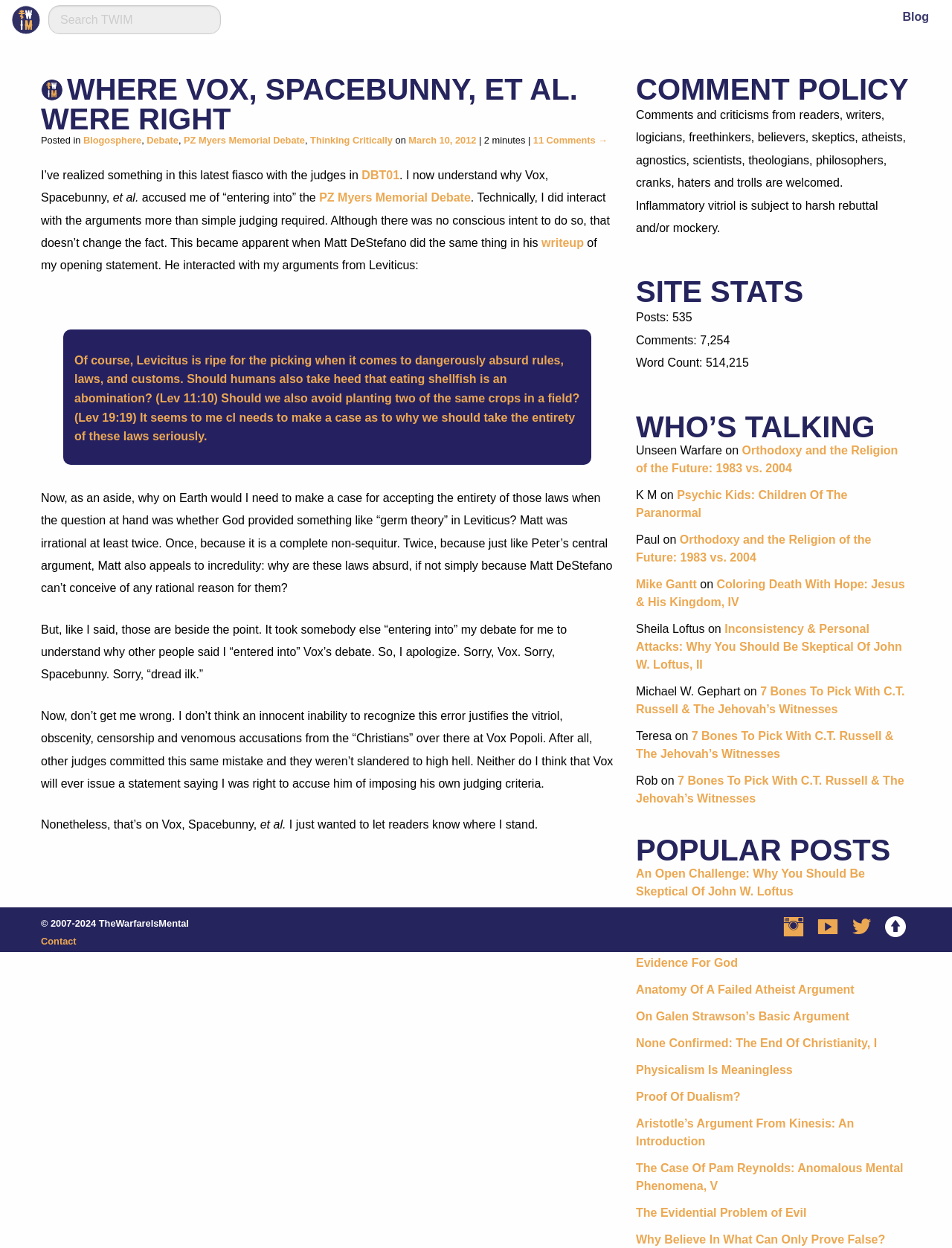Using the provided element description: "PZ Myers Memorial Debate", identify the bounding box coordinates. The coordinates should be four floats between 0 and 1 in the order [left, top, right, bottom].

[0.335, 0.153, 0.494, 0.163]